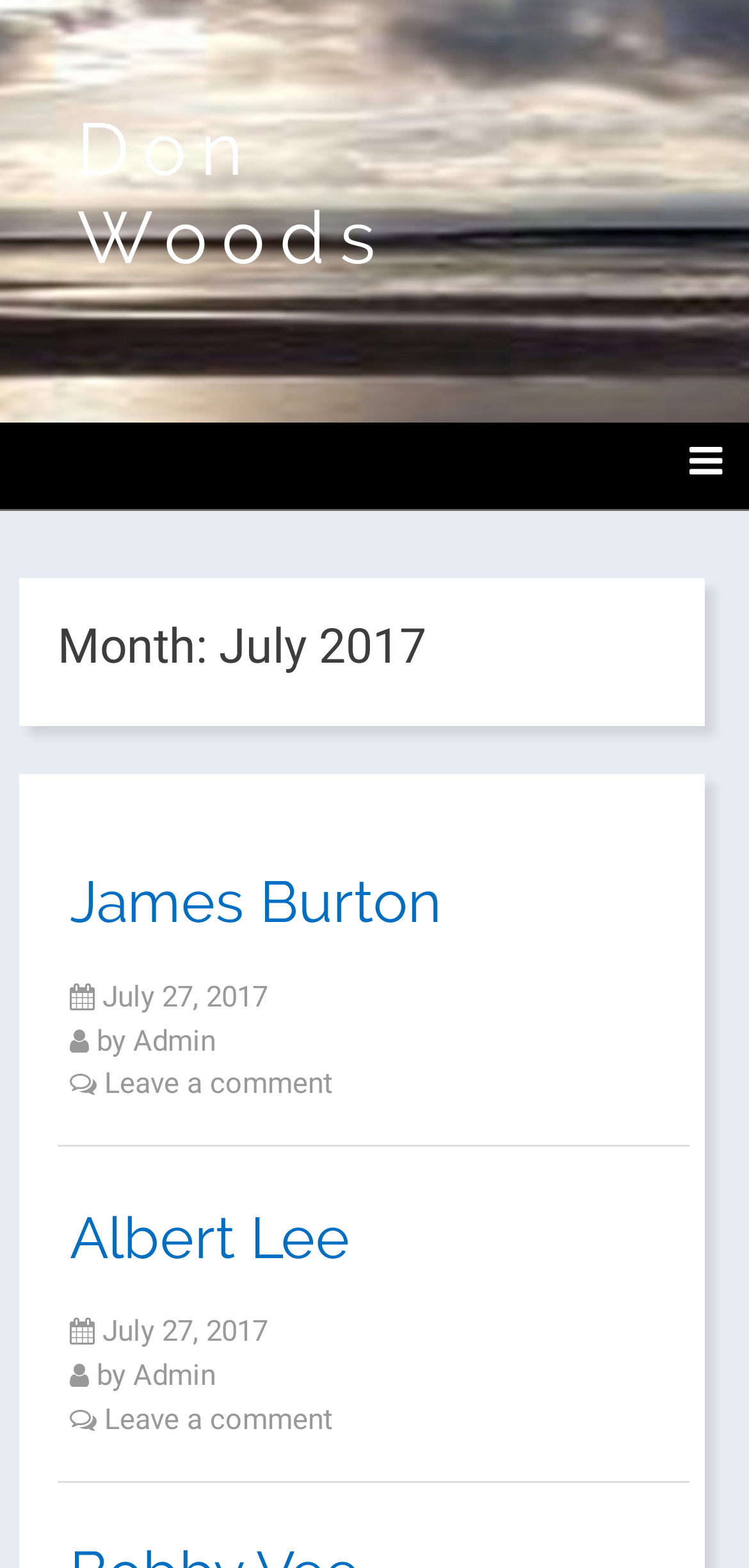From the screenshot, find the bounding box of the UI element matching this description: "Albert Lee". Supply the bounding box coordinates in the form [left, top, right, bottom], each a float between 0 and 1.

[0.093, 0.768, 0.468, 0.811]